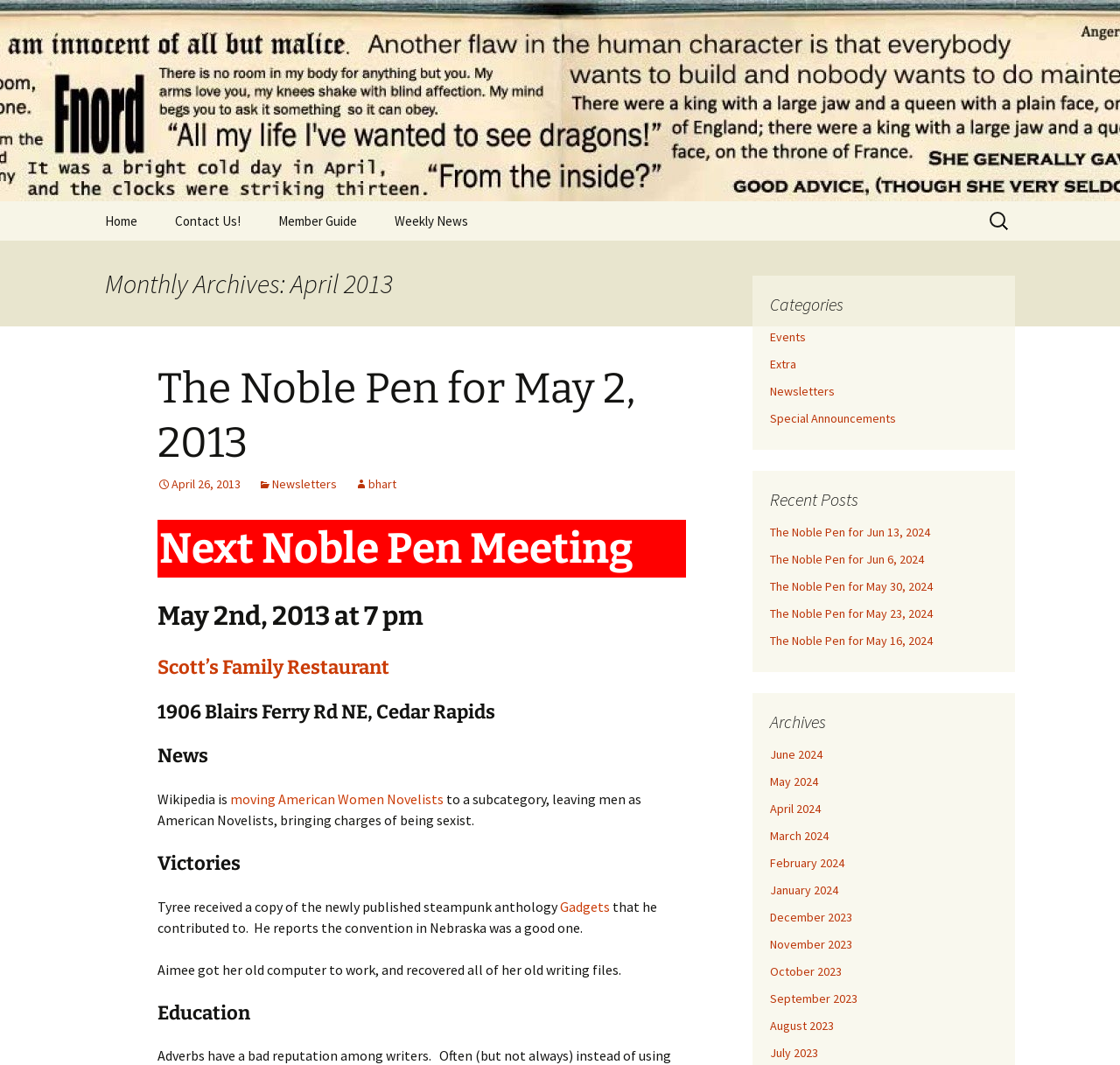How many categories are listed on the webpage?
Using the visual information, answer the question in a single word or phrase.

4